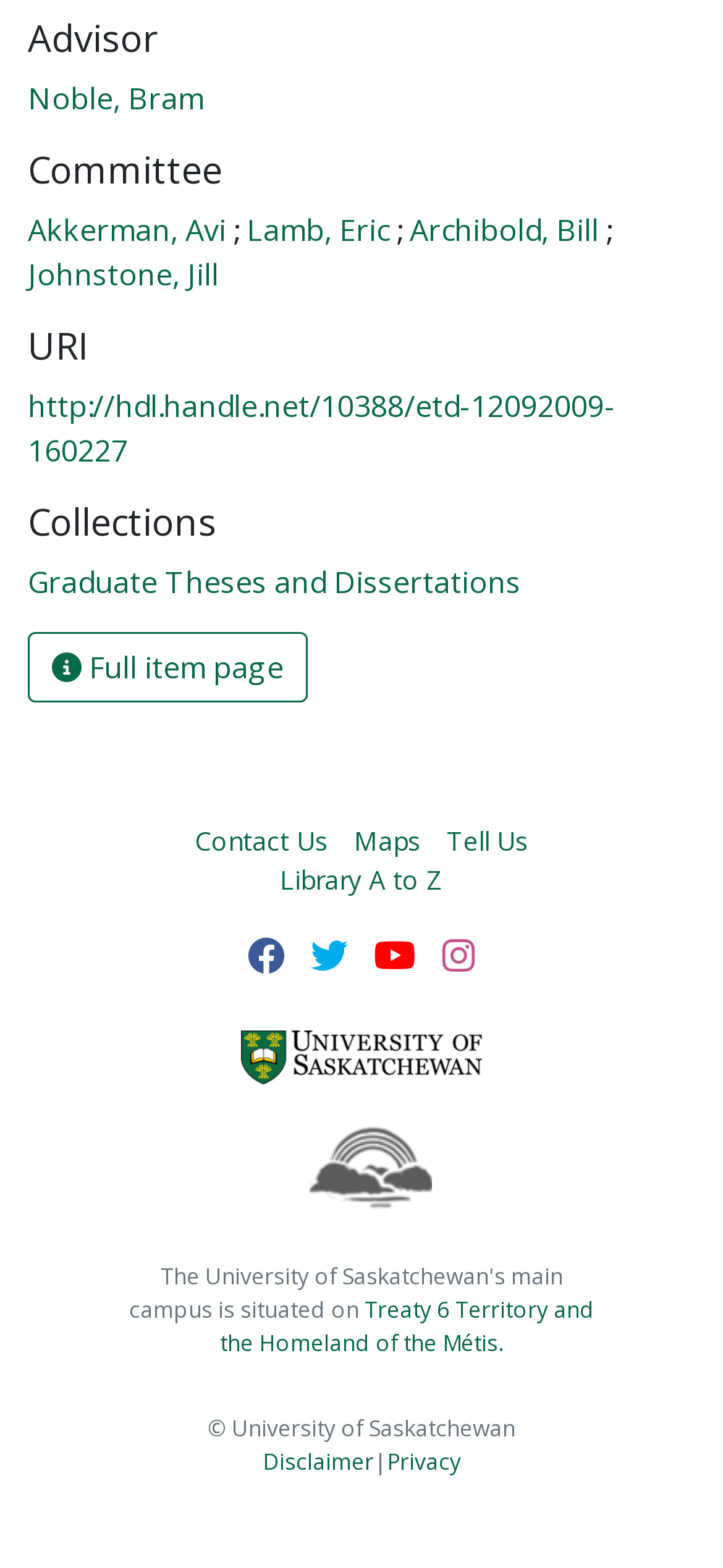What is the university of the webpage?
Give a comprehensive and detailed explanation for the question.

The webpage has a link 'University of Saskatchewan' at the bottom, which suggests that this is the university associated with the webpage.